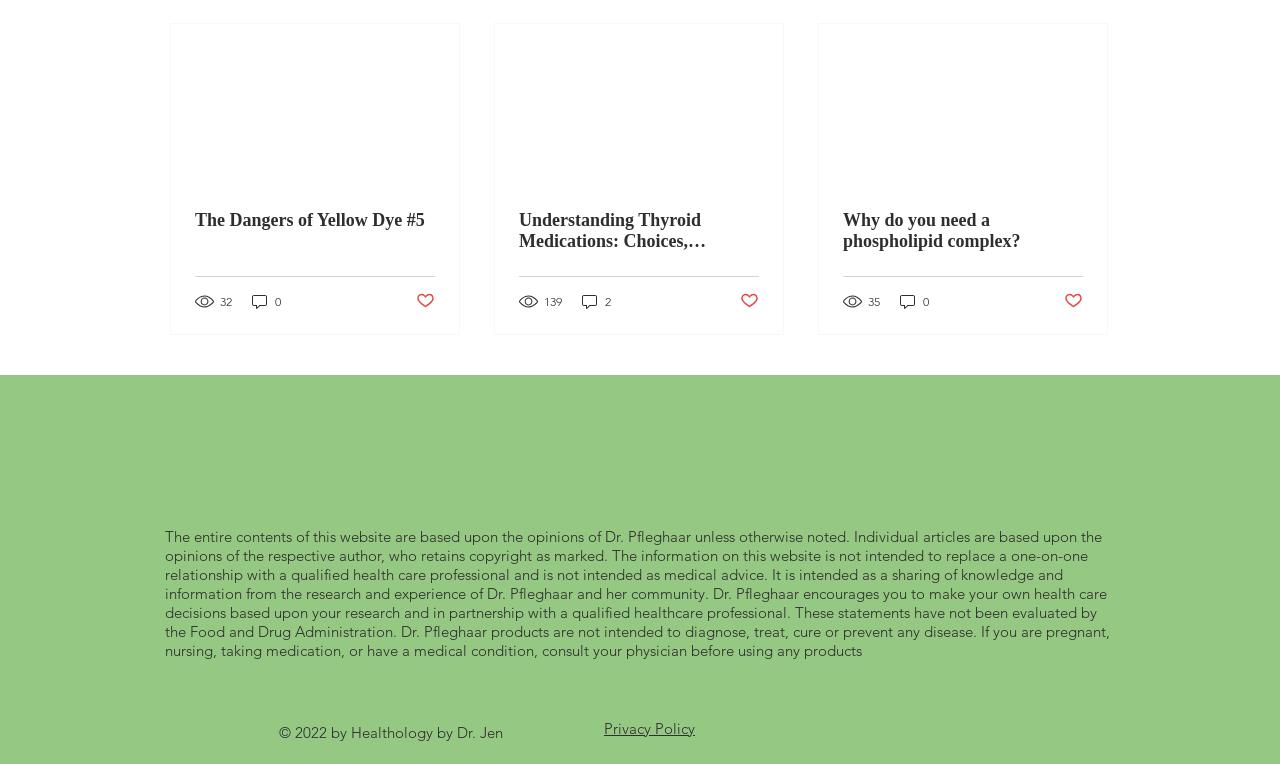Find the bounding box coordinates for the area that should be clicked to accomplish the instruction: "Click on the link 'The Dangers of Yellow Dye #5'".

[0.152, 0.275, 0.34, 0.303]